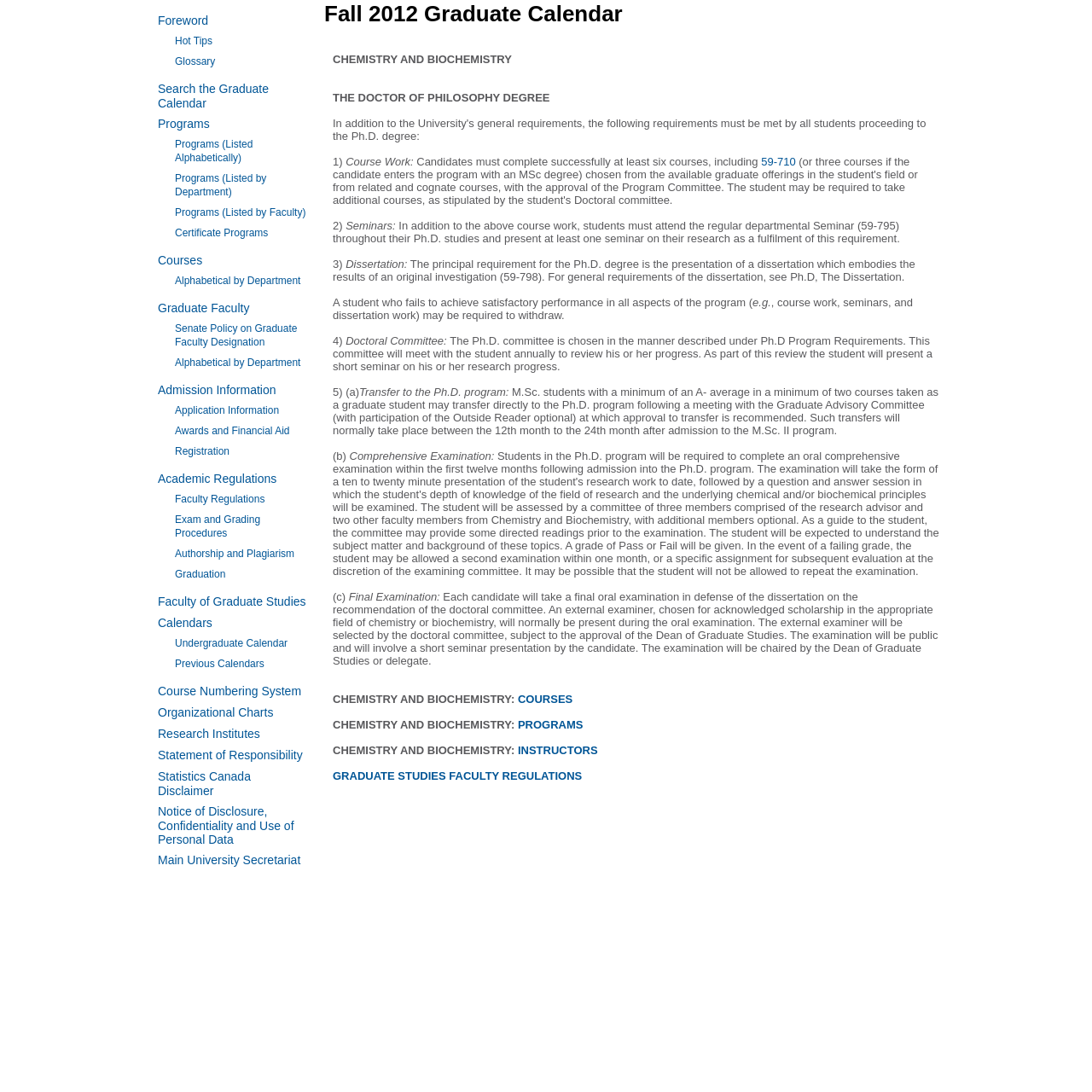Please find the bounding box coordinates of the element's region to be clicked to carry out this instruction: "Search the Graduate Calendar".

[0.145, 0.075, 0.246, 0.101]